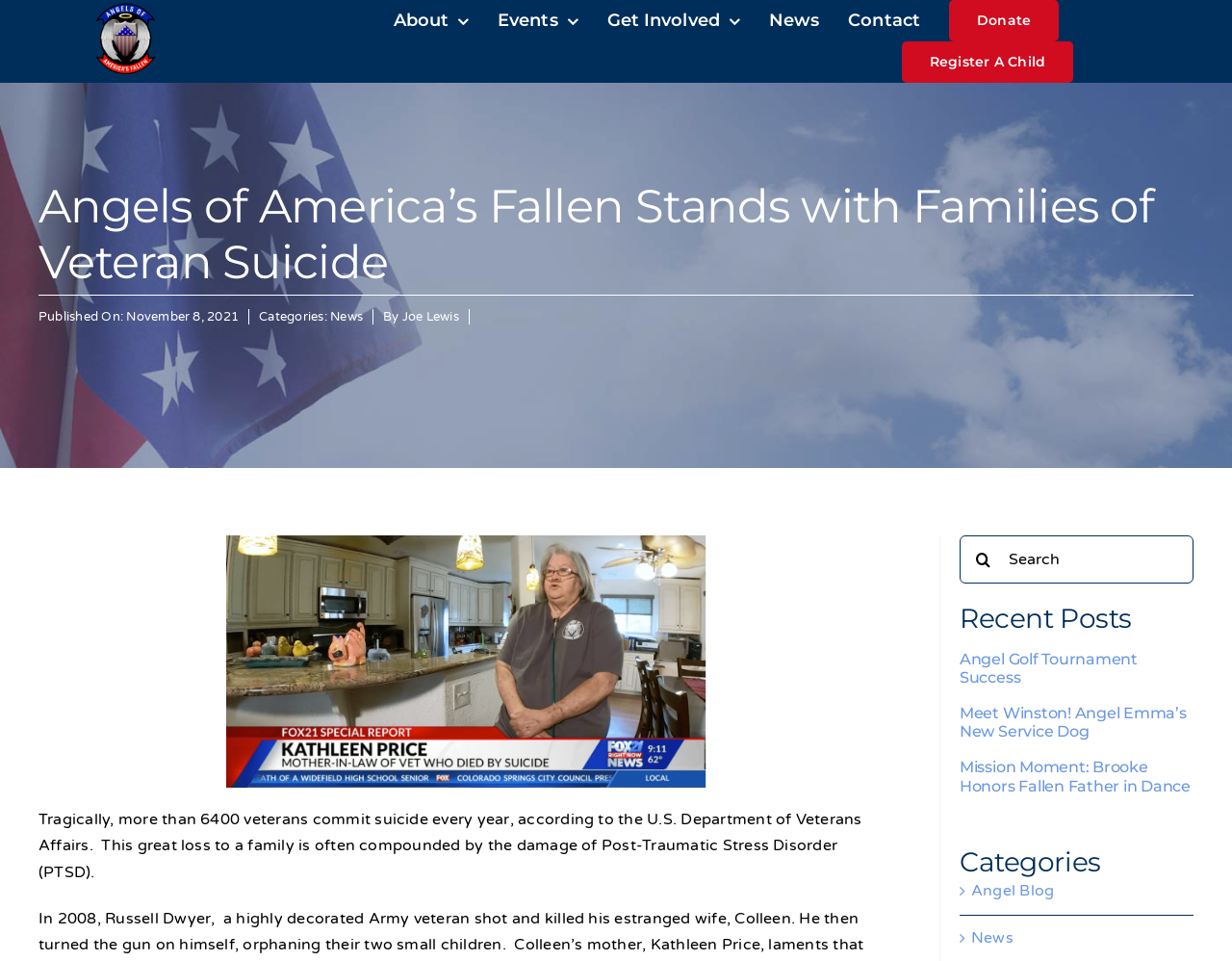Provide a comprehensive caption for the webpage.

The webpage is about Angels of America's Fallen, an organization that supports families of veteran suicide. At the top left corner, there is a logo of the organization. Below the logo, there is a main menu with links to "About", "Events", "Get Involved", "News", "Contact", "Donate", and "Register A Child". 

The main content of the webpage is an article with a heading "Angels of America’s Fallen Stands with Families of Veteran Suicide". The article is published on November 8, 2021, and is categorized under "News" by "Joe Lewis". The article starts by stating a tragic fact that more than 6400 veterans commit suicide every year, and how this loss affects families, often compounded by Post-Traumatic Stress Disorder (PTSD).

On the right side of the webpage, there is a search bar with a search button and a magnifying glass icon. Below the search bar, there is a section titled "Recent Posts" with three article previews, each with a heading and a link to the full article. The articles are titled "Angel Golf Tournament Success", "Meet Winston! Angel Emma’s New Service Dog", and "Mission Moment: Brooke Honors Fallen Father in Dance". 

At the bottom right corner, there are links to categories, including "Angel Blog" and "News", represented by icons.